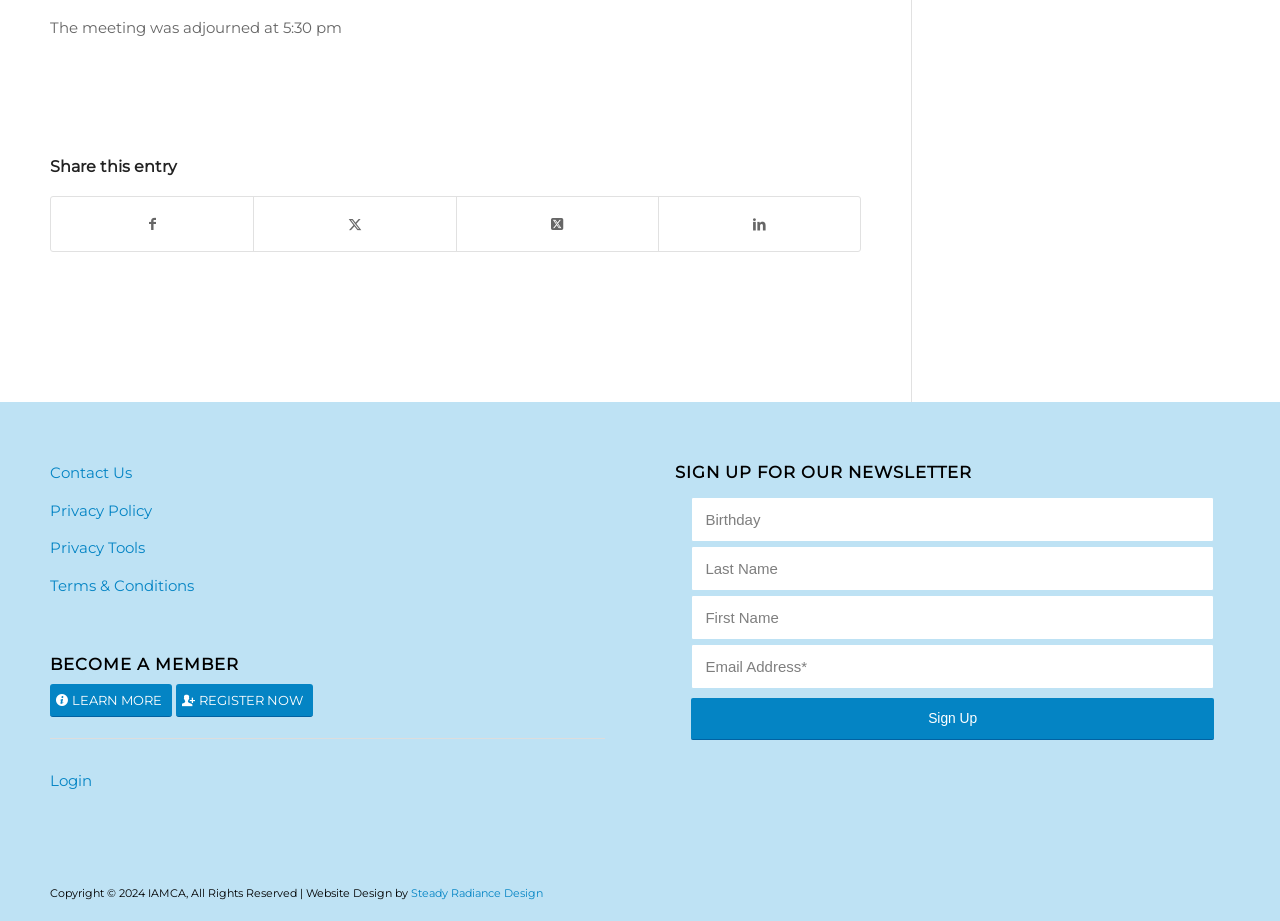Determine the bounding box coordinates of the section I need to click to execute the following instruction: "Login". Provide the coordinates as four float numbers between 0 and 1, i.e., [left, top, right, bottom].

[0.039, 0.837, 0.072, 0.857]